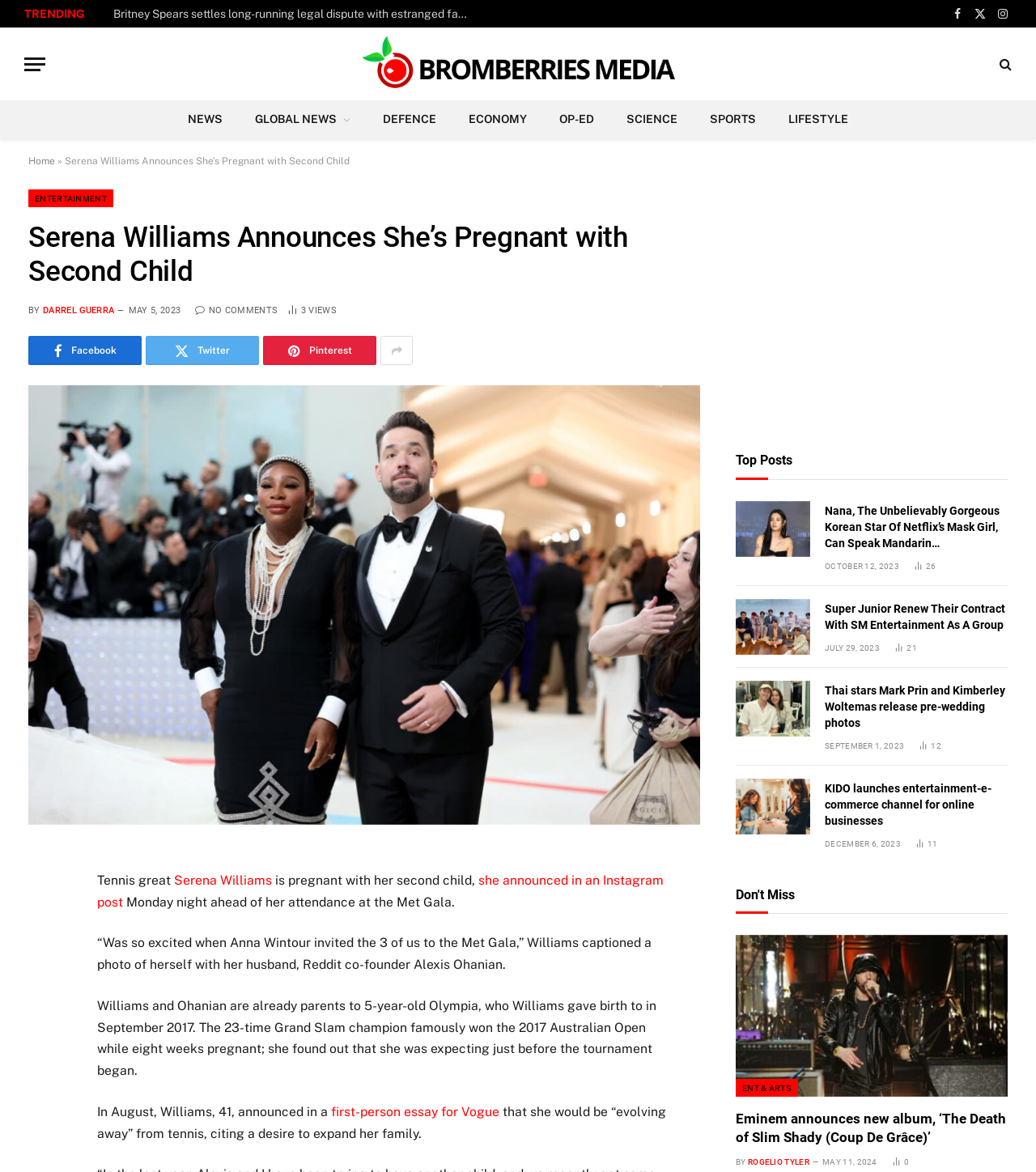How many Grand Slam championships has Serena Williams won?
By examining the image, provide a one-word or phrase answer.

23